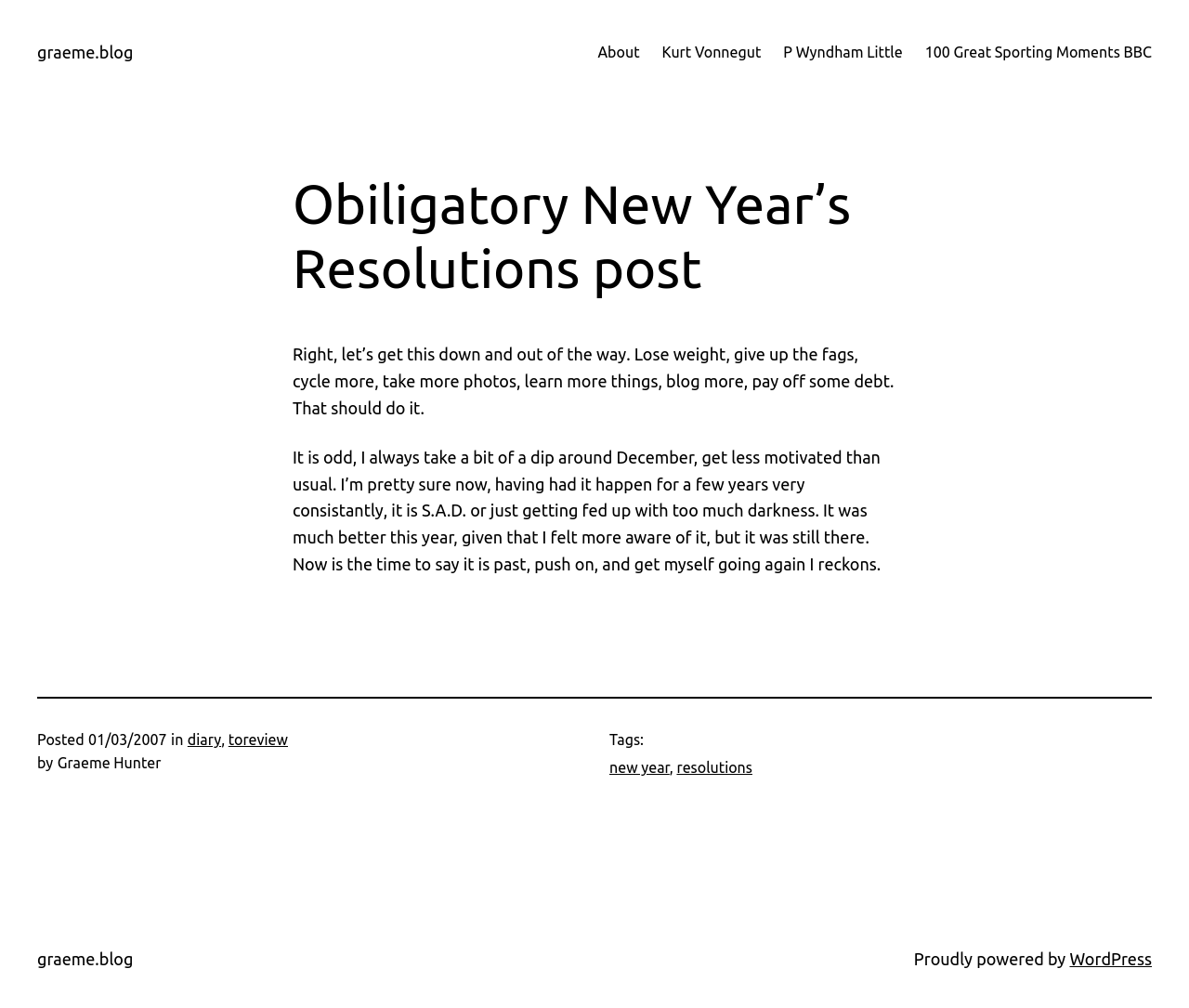Determine the bounding box coordinates for the area you should click to complete the following instruction: "visit diary page".

[0.158, 0.725, 0.186, 0.742]